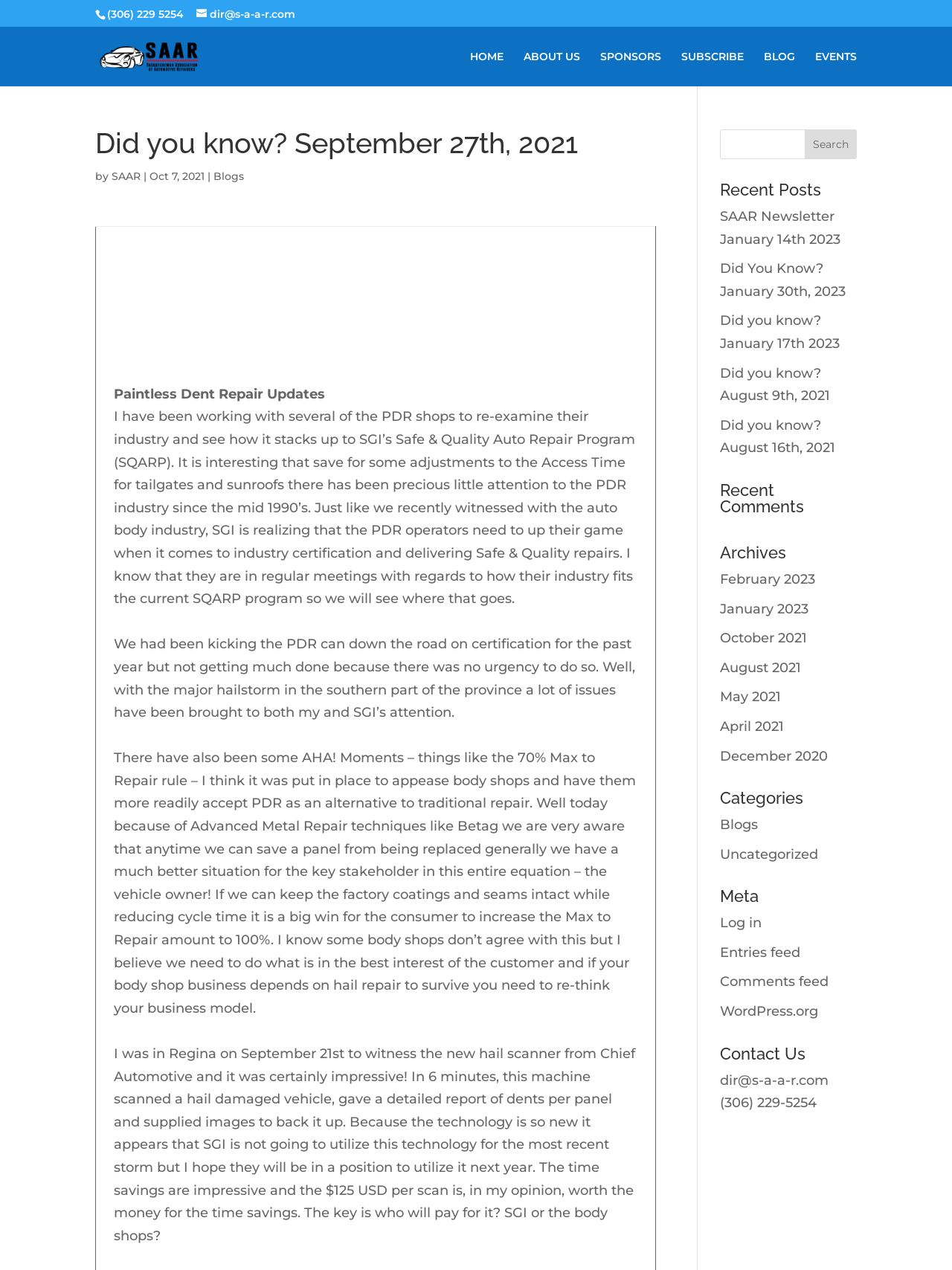Find the bounding box coordinates for the UI element that matches this description: "About Us".

[0.55, 0.04, 0.609, 0.068]